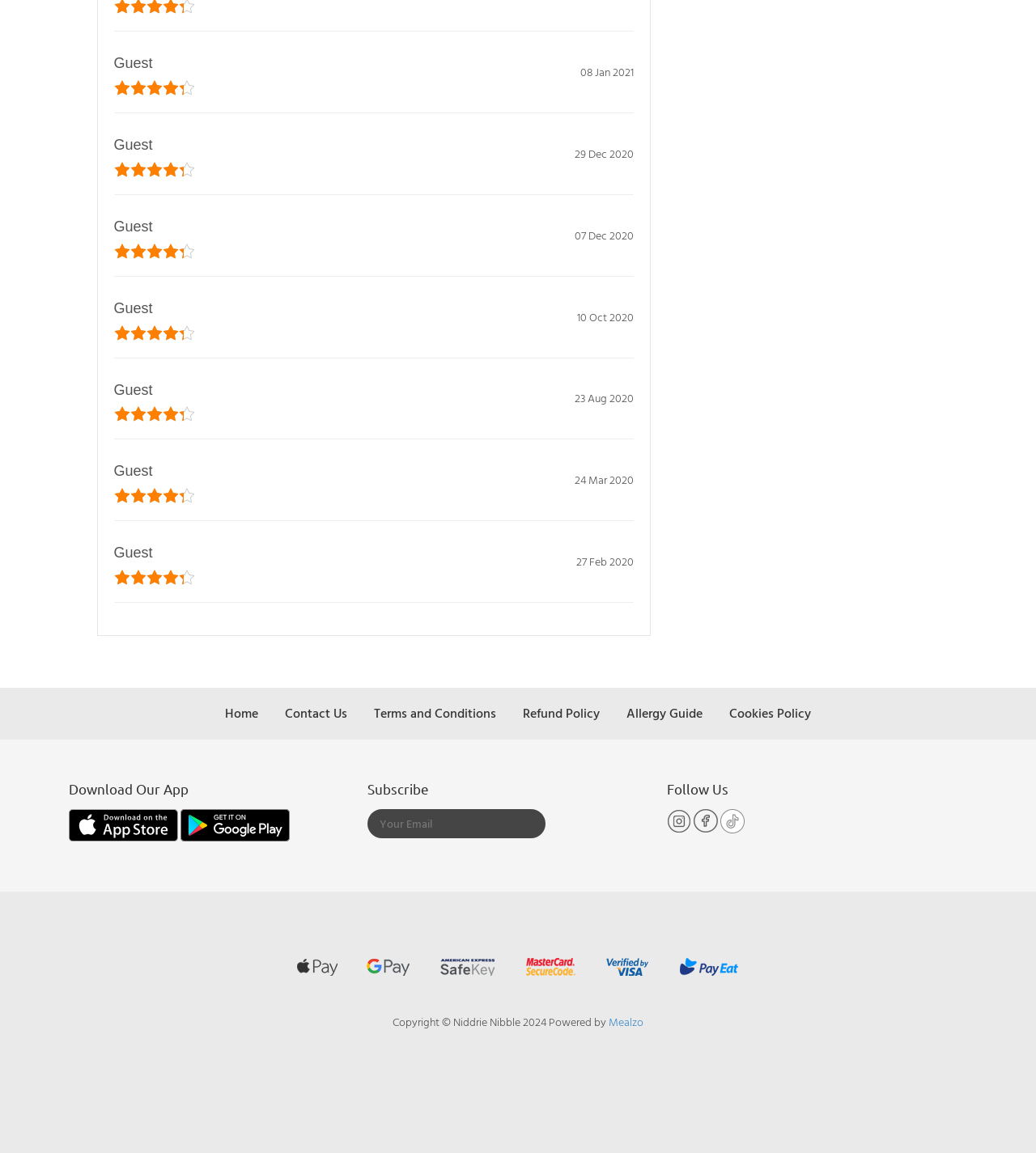Please find the bounding box coordinates of the element that must be clicked to perform the given instruction: "Subscribe with your email". The coordinates should be four float numbers from 0 to 1, i.e., [left, top, right, bottom].

[0.355, 0.702, 0.527, 0.727]